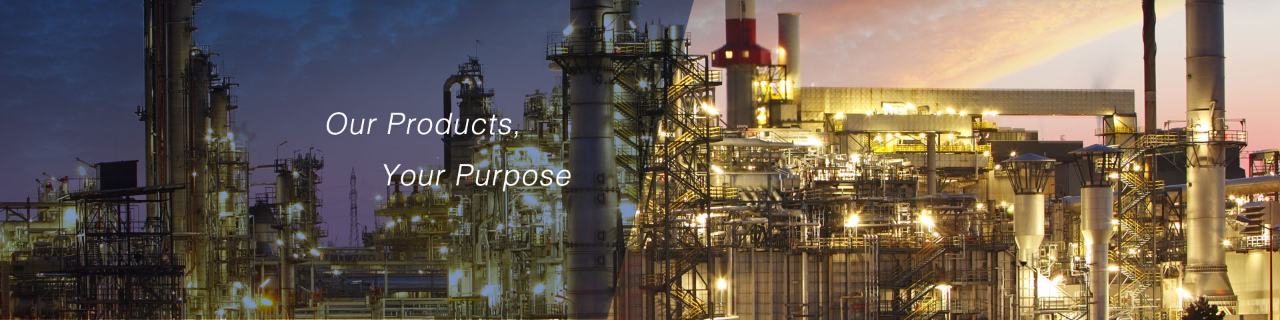Provide a short answer to the following question with just one word or phrase: What is the company's commitment according to the phrase?

Delivering industrial solutions